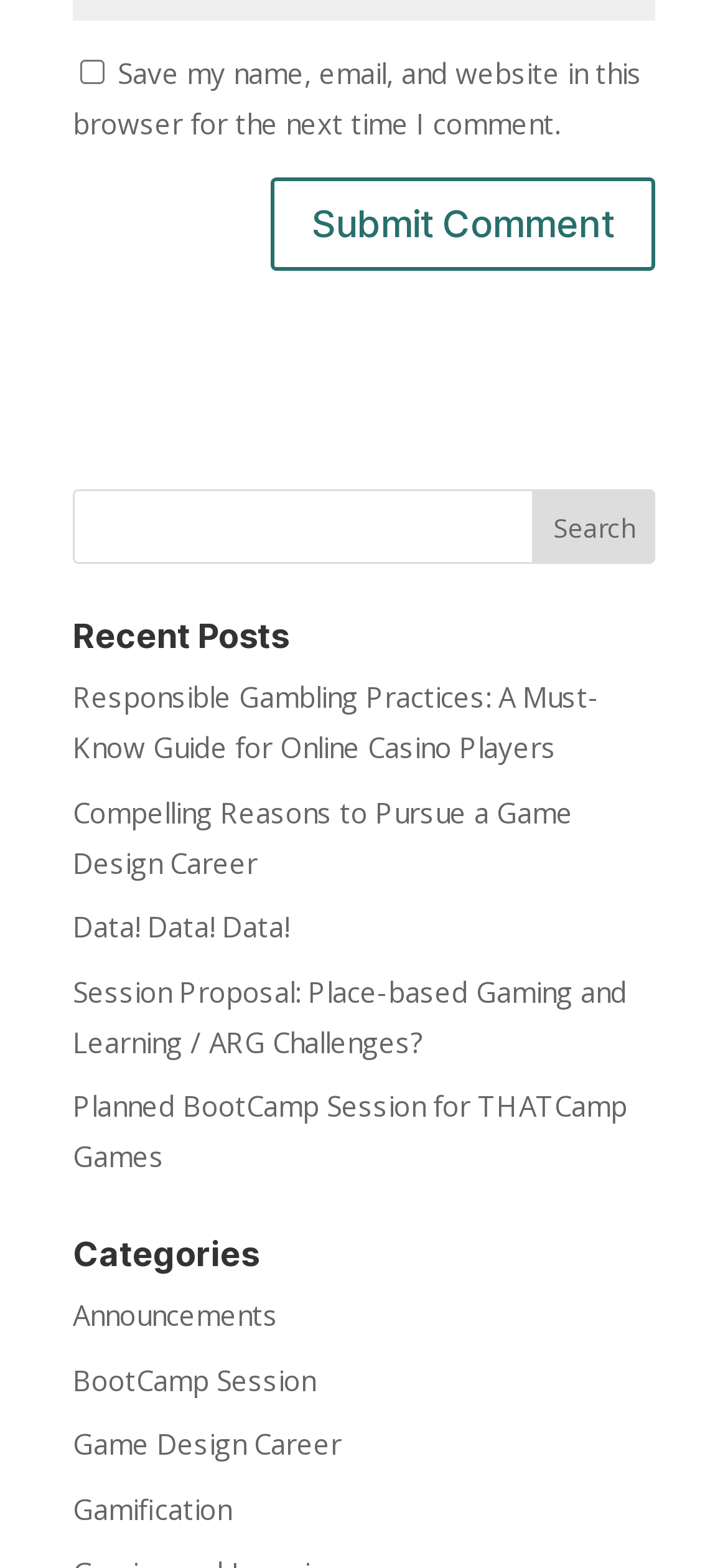Specify the bounding box coordinates of the region I need to click to perform the following instruction: "Read 'Responsible Gambling Practices: A Must-Know Guide for Online Casino Players'". The coordinates must be four float numbers in the range of 0 to 1, i.e., [left, top, right, bottom].

[0.1, 0.433, 0.823, 0.489]